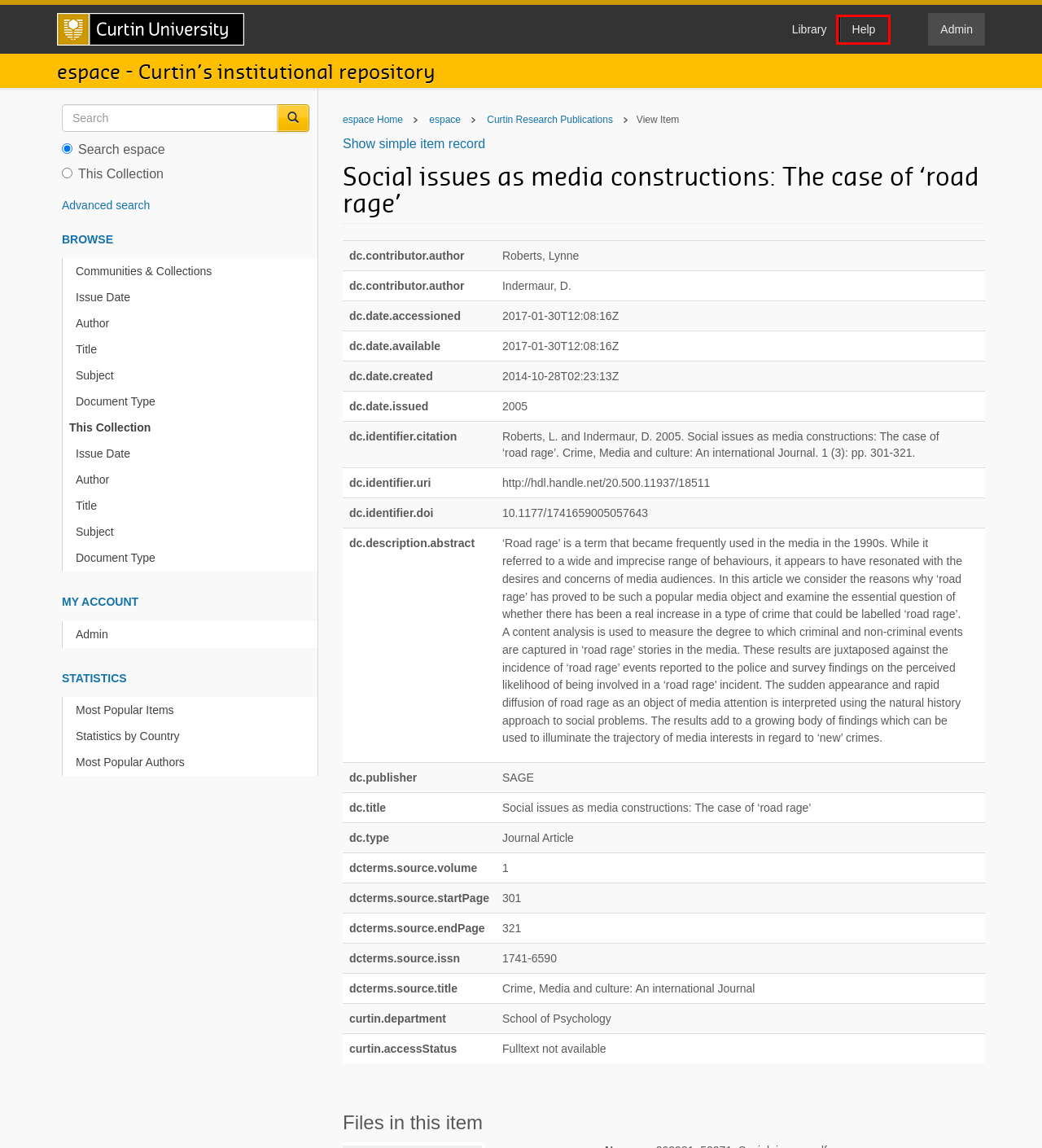Observe the screenshot of a webpage with a red bounding box highlighting an element. Choose the webpage description that accurately reflects the new page after the element within the bounding box is clicked. Here are the candidates:
A. Privacy - Privacy
B. Library | Curtin University, Perth, Australia
C. Disclaimer of liability | Curtin University, Perth, Western Australia
D. Curtin University | Make tomorrow better
E. Redirecting…
F. Copyright at Curtin | Curtin University, Perth, Australia
G. Social media | Curtin University, Perth, Western Australia
H. Accessibility | Curtin University, Perth, Western Australia

E